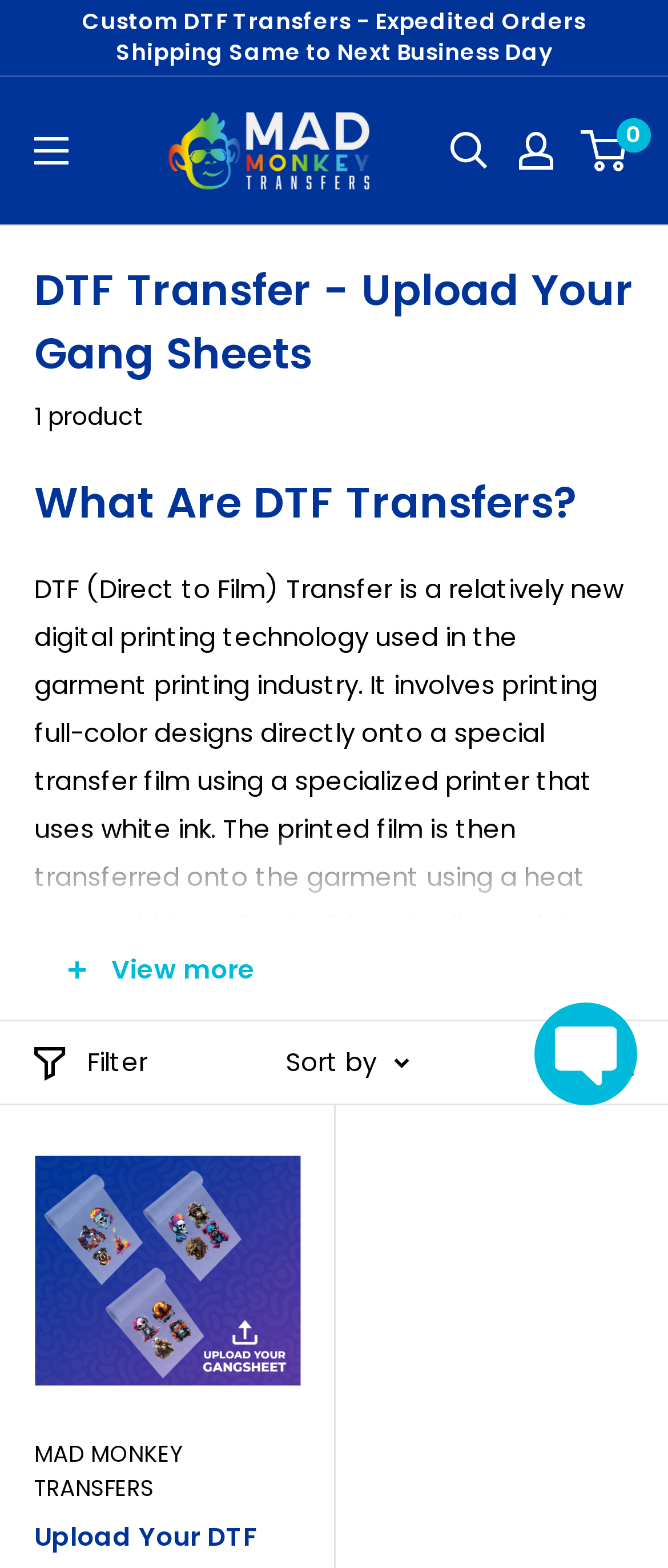What is DTF Transfer?
Based on the visual content, answer with a single word or a brief phrase.

Digital printing technology